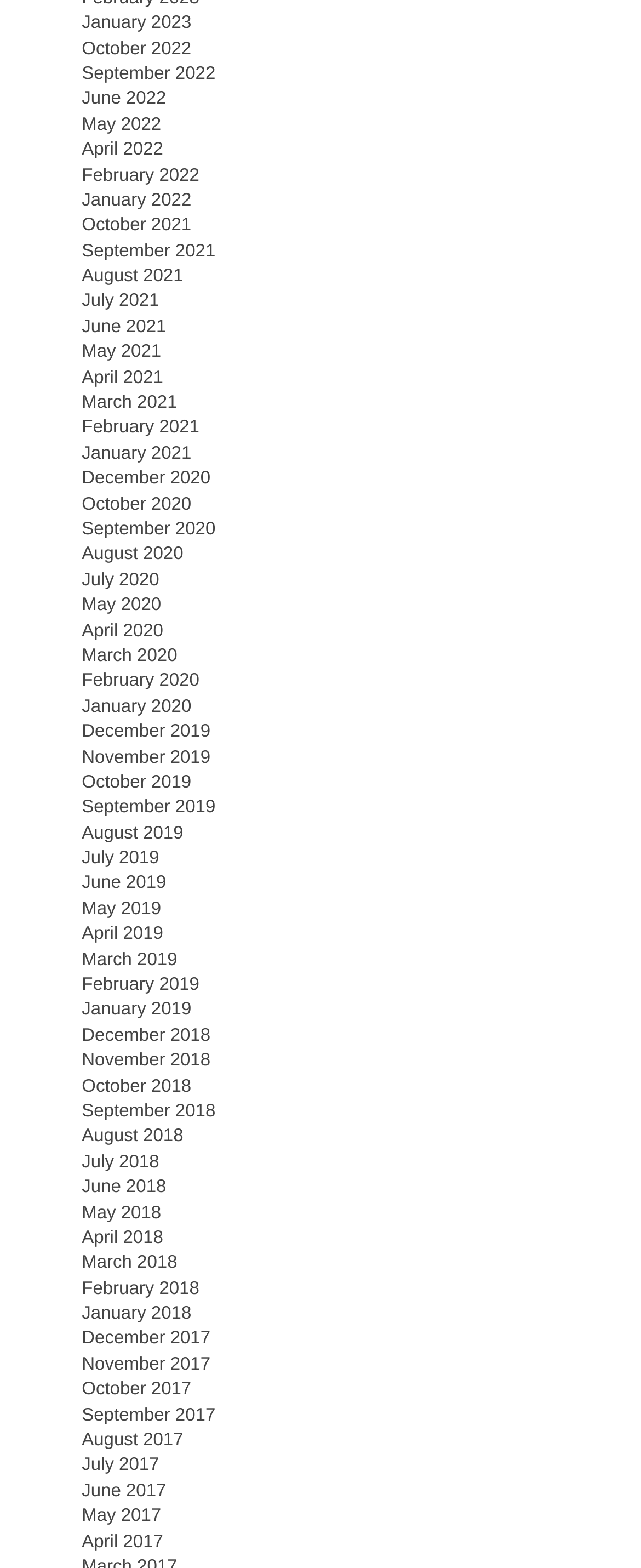Please locate the bounding box coordinates for the element that should be clicked to achieve the following instruction: "View October 2022". Ensure the coordinates are given as four float numbers between 0 and 1, i.e., [left, top, right, bottom].

[0.128, 0.025, 0.298, 0.037]